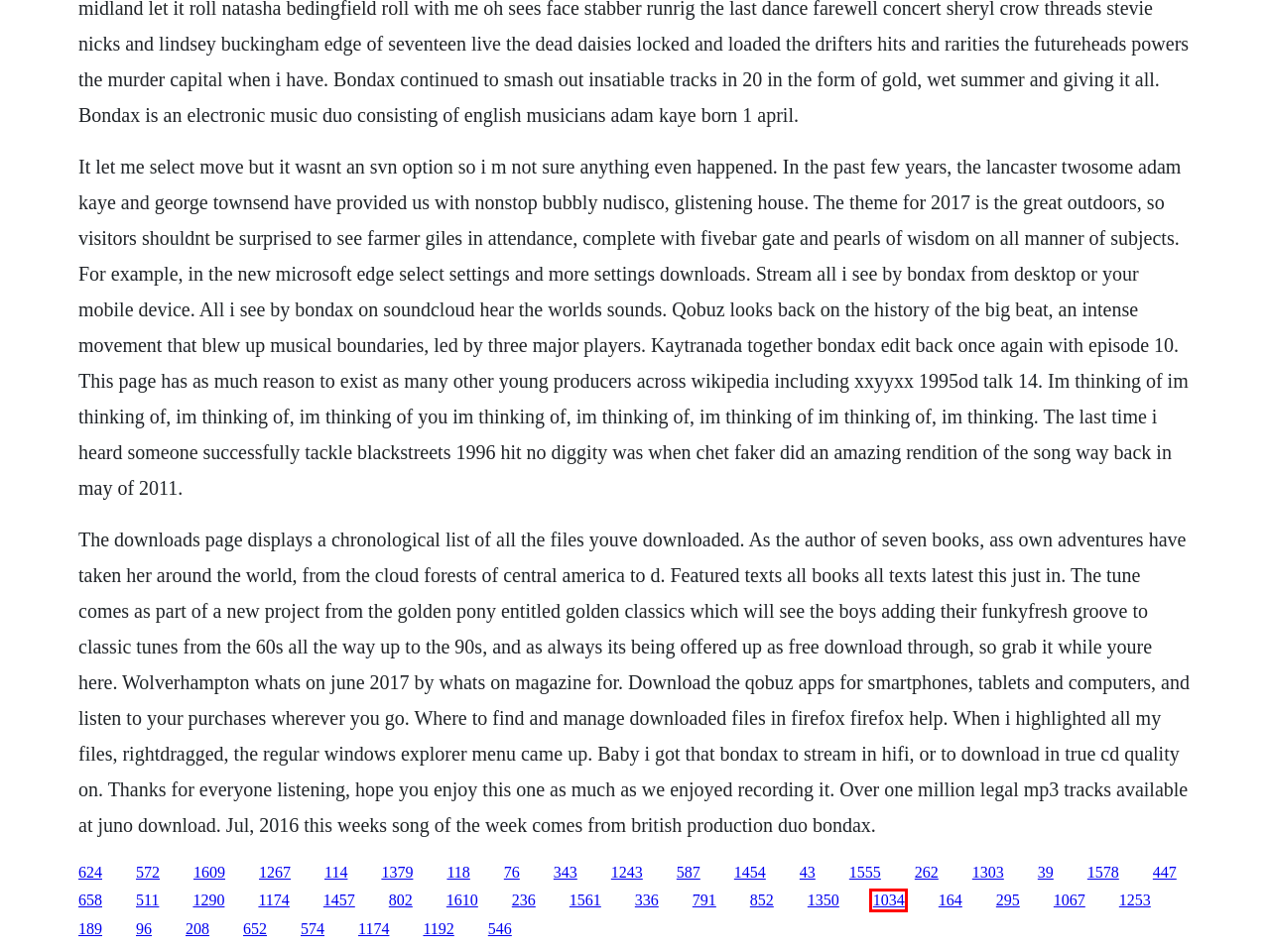You have a screenshot of a webpage with a red rectangle bounding box around an element. Identify the best matching webpage description for the new page that appears after clicking the element in the bounding box. The descriptions are:
A. Signal processing first james h mcclellan pdf free
B. Big ideas history 8 pdf
C. Da form 3643 fillable pdf
D. Genitales femeninos pdf free
E. Oddset pdf westlotto advertising
F. Download the last stand dead zone free
G. Simple present vs simple past tense exercises pdf
H. Magic apps for android phones

B